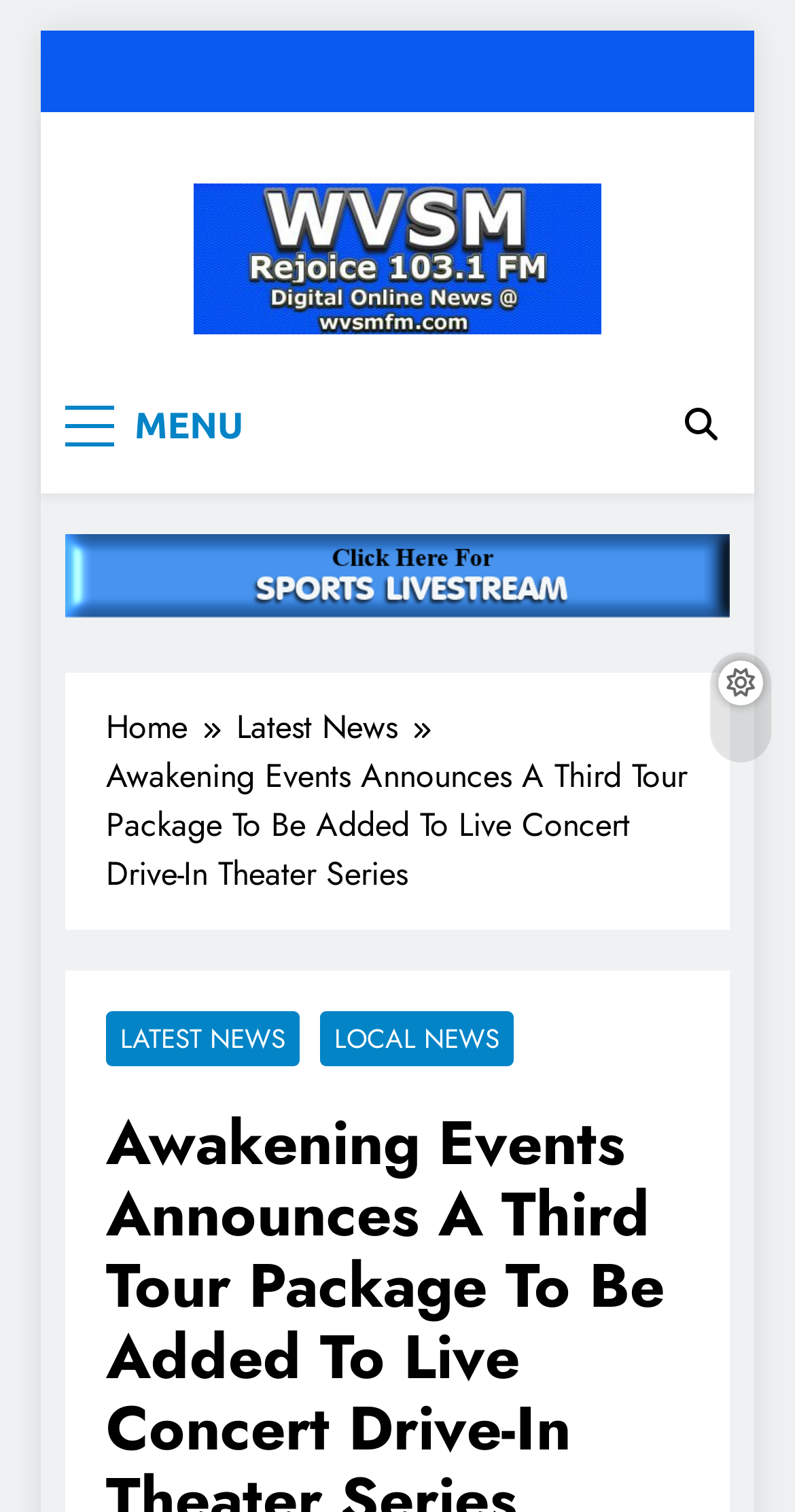From the element description WVSM Digital Online News, predict the bounding box coordinates of the UI element. The coordinates must be specified in the format (top-left x, top-left y, bottom-right x, bottom-right y) and should be within the 0 to 1 range.

[0.256, 0.229, 0.756, 0.34]